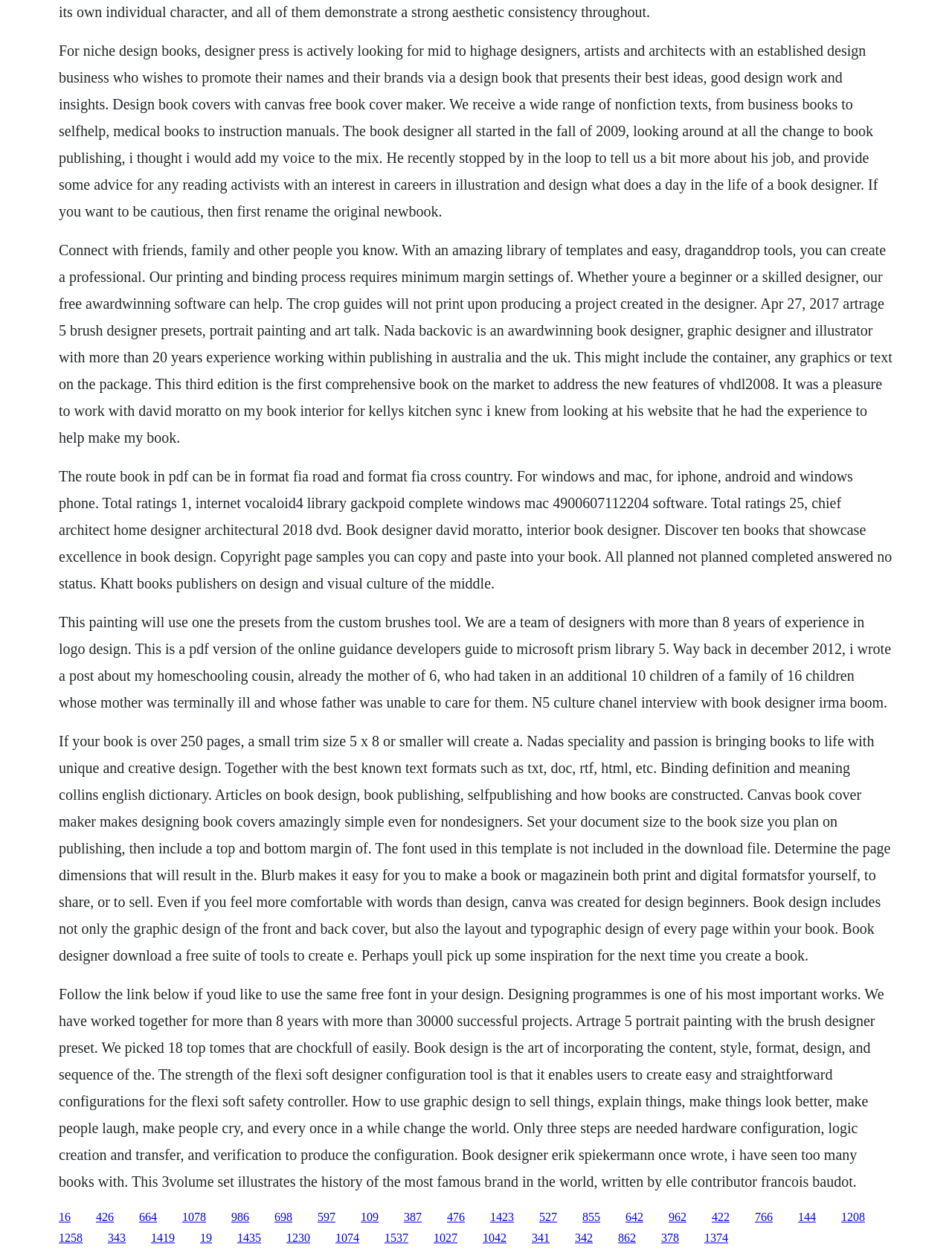Please answer the following question using a single word or phrase: 
What is the profession of Nada Backovic?

Book designer